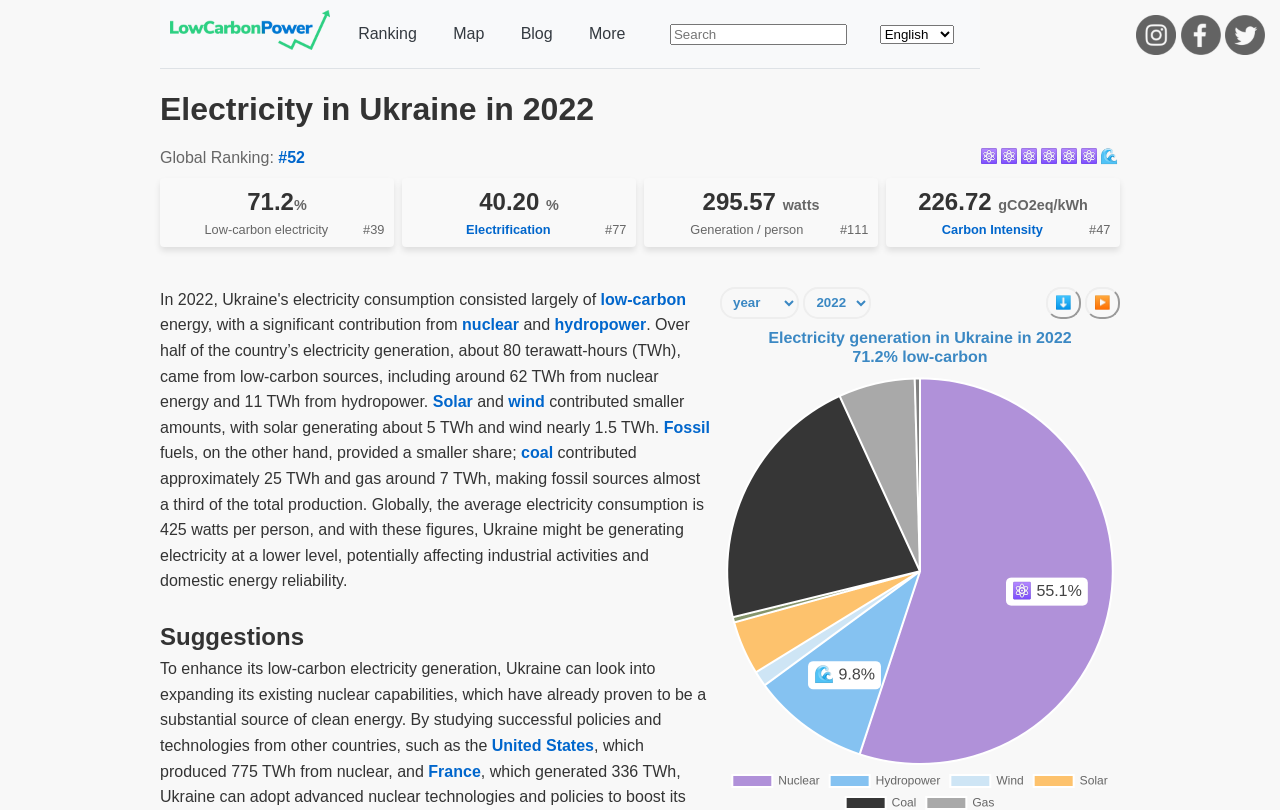Locate the bounding box coordinates of the UI element described by: "Visual Computing Center (VCC)". The bounding box coordinates should consist of four float numbers between 0 and 1, i.e., [left, top, right, bottom].

None